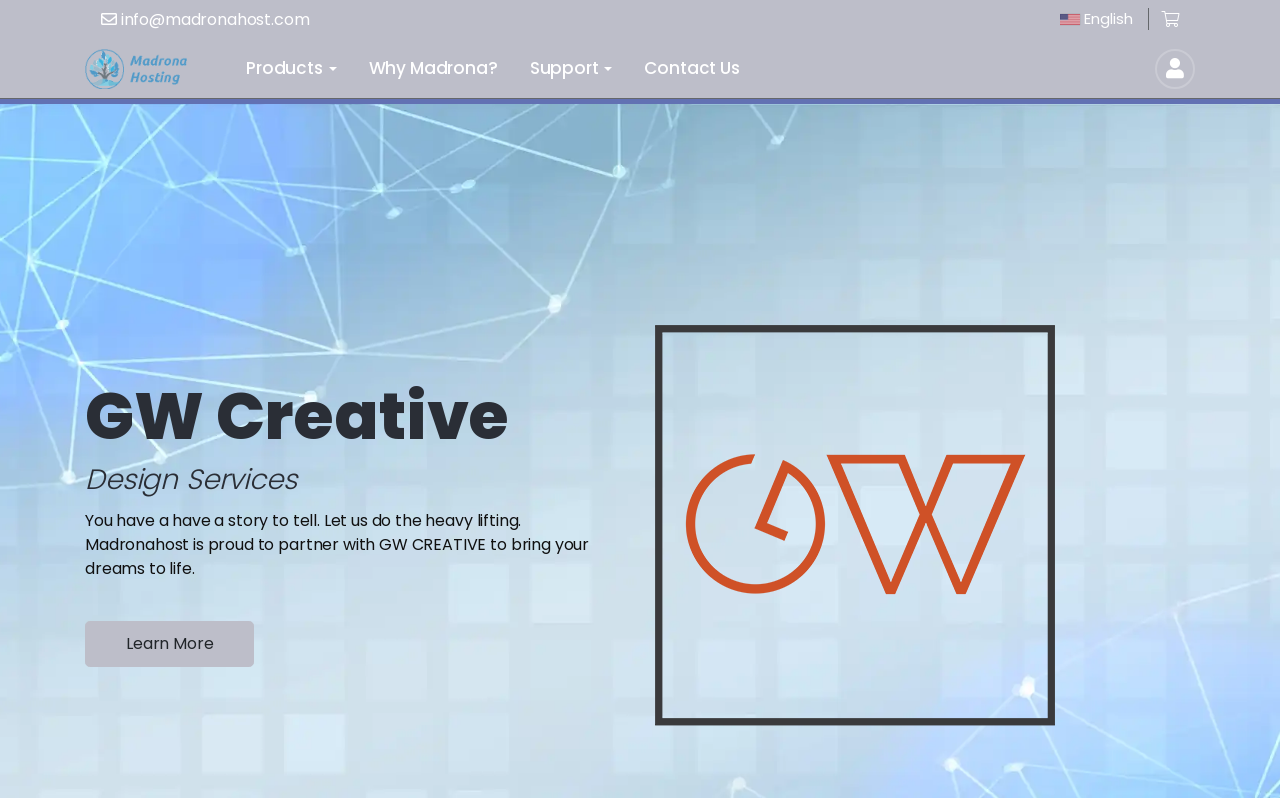How many main navigation links are there?
Answer the question with a detailed explanation, including all necessary information.

I counted the number of main navigation links by looking at the link elements with text 'Products', 'Why Madrona?', 'Support', and 'Contact Us' which are located at the top of the webpage.